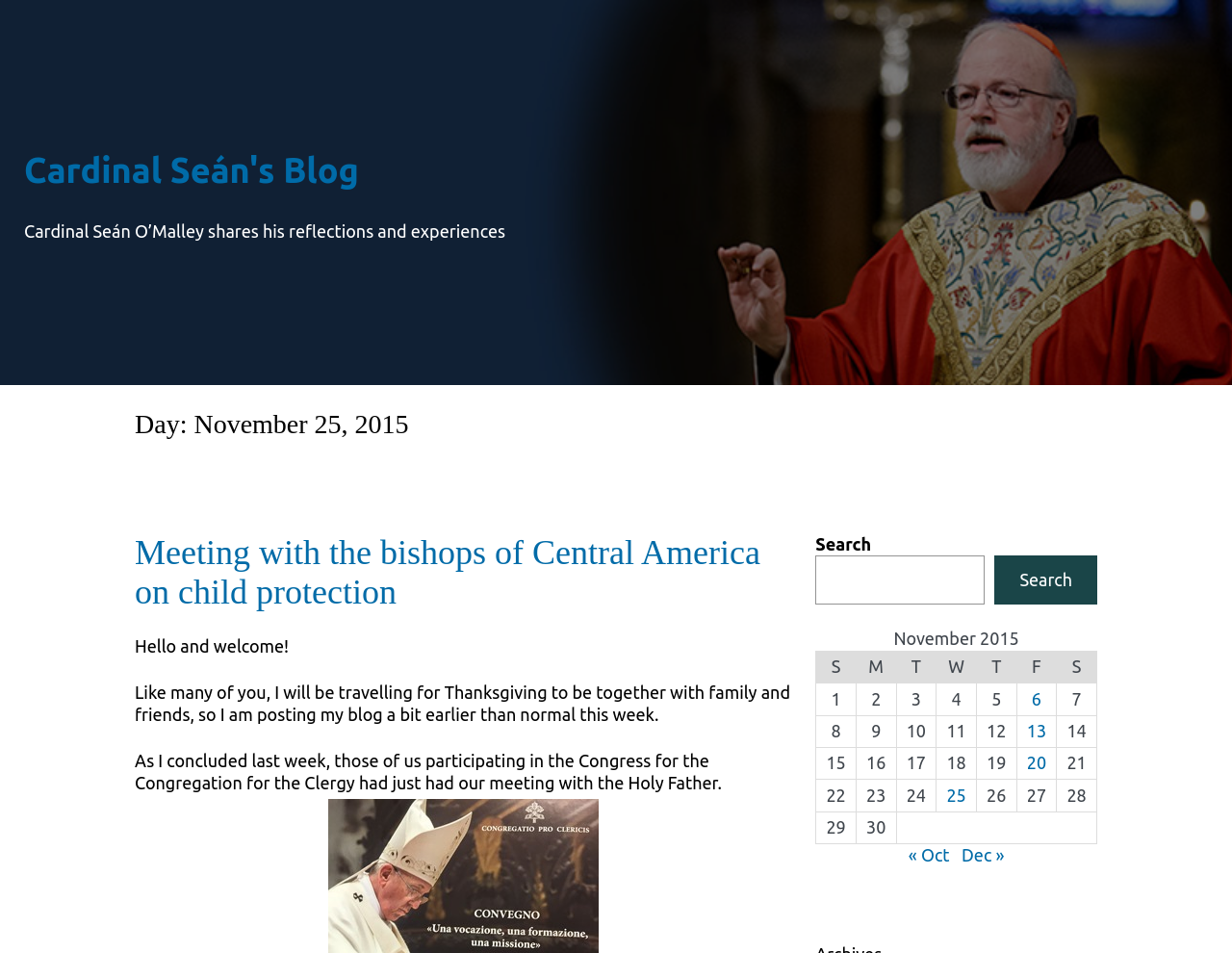Answer the question in a single word or phrase:
What is the date of the blog post?

November 25, 2015